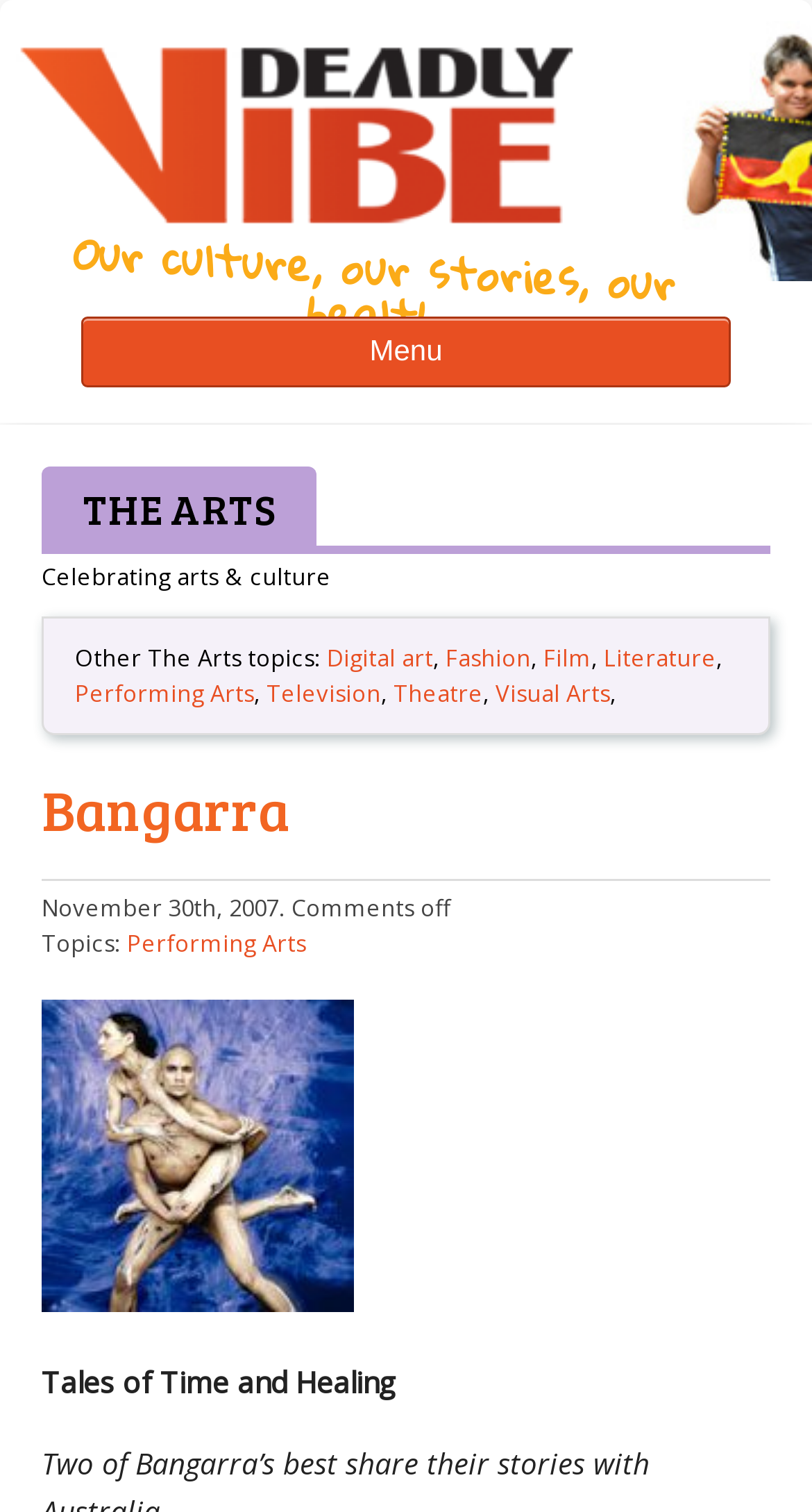Describe in detail what you see on the webpage.

The webpage is about Bangarra Dance Theatre, with a focus on their 2007 season. At the top, there is a heading "Deadly Vibe" and a link with the same name. Below it, there is a link to a menu. 

On the left side, there is a section dedicated to "THE ARTS", which includes links to various art topics such as digital art, fashion, film, literature, performing arts, television, theatre, and visual arts. Below this section, there is a subheading "Bangarra" with a time stamp "November 30th, 2007" and a note "Comments off". 

To the right of the "Bangarra" section, there is an image. Below the image, there is a heading "Tales of Time and Healing", which is likely the title of an article or a performance. The article or performance seems to be related to Bangarra Dance Theatre's 2007 season, as mentioned in the meta description.